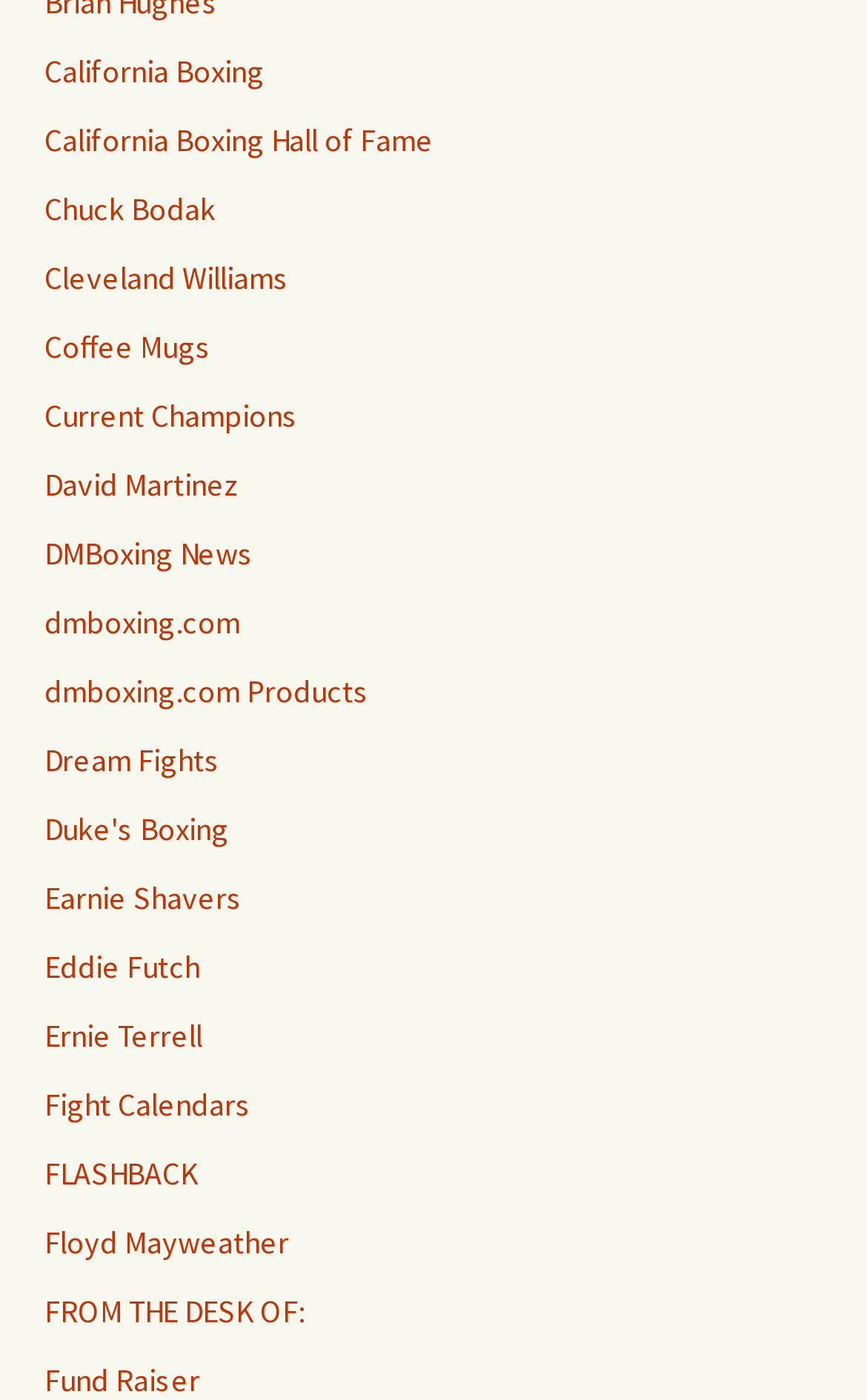Determine the bounding box coordinates of the area to click in order to meet this instruction: "Learn about Floyd Mayweather".

[0.051, 0.872, 0.333, 0.901]